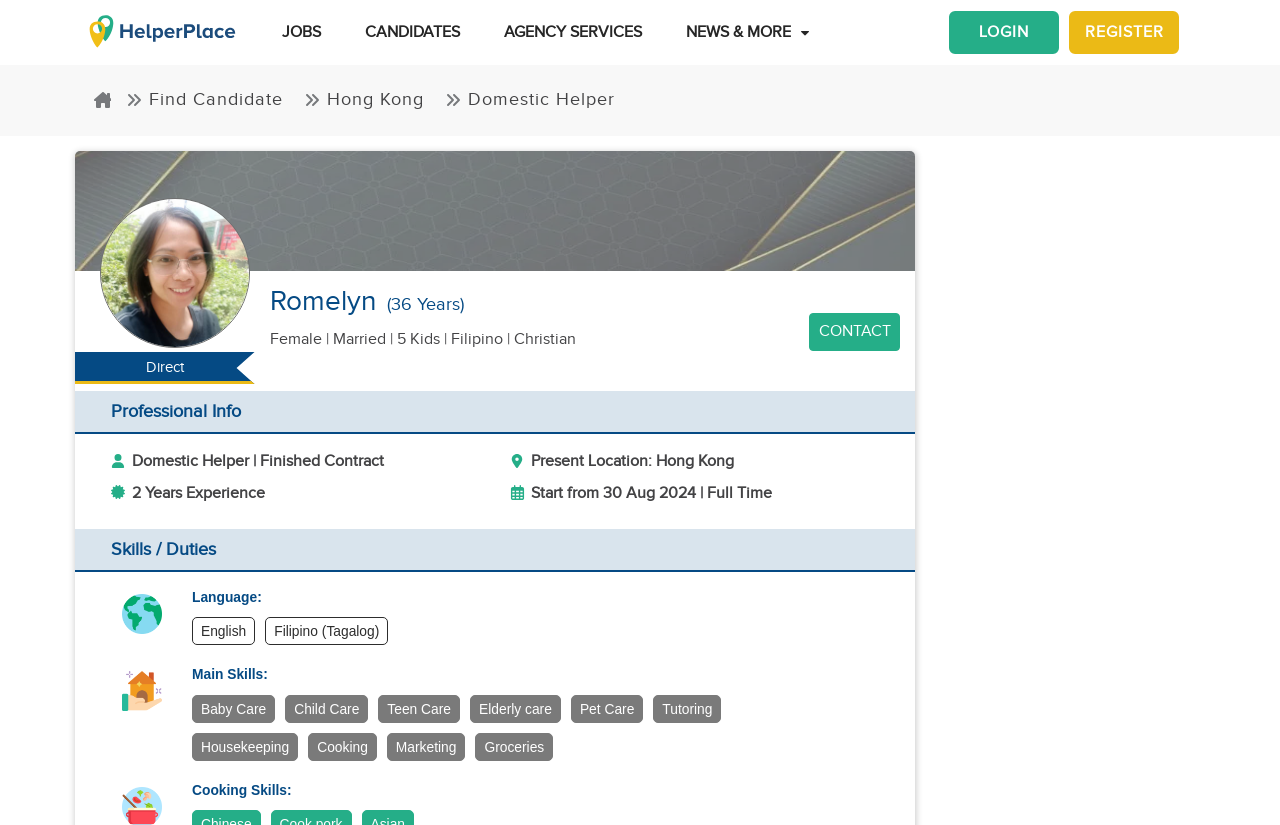Please indicate the bounding box coordinates of the element's region to be clicked to achieve the instruction: "View the 'NEWS & MORE' page". Provide the coordinates as four float numbers between 0 and 1, i.e., [left, top, right, bottom].

[0.516, 0.01, 0.632, 0.069]